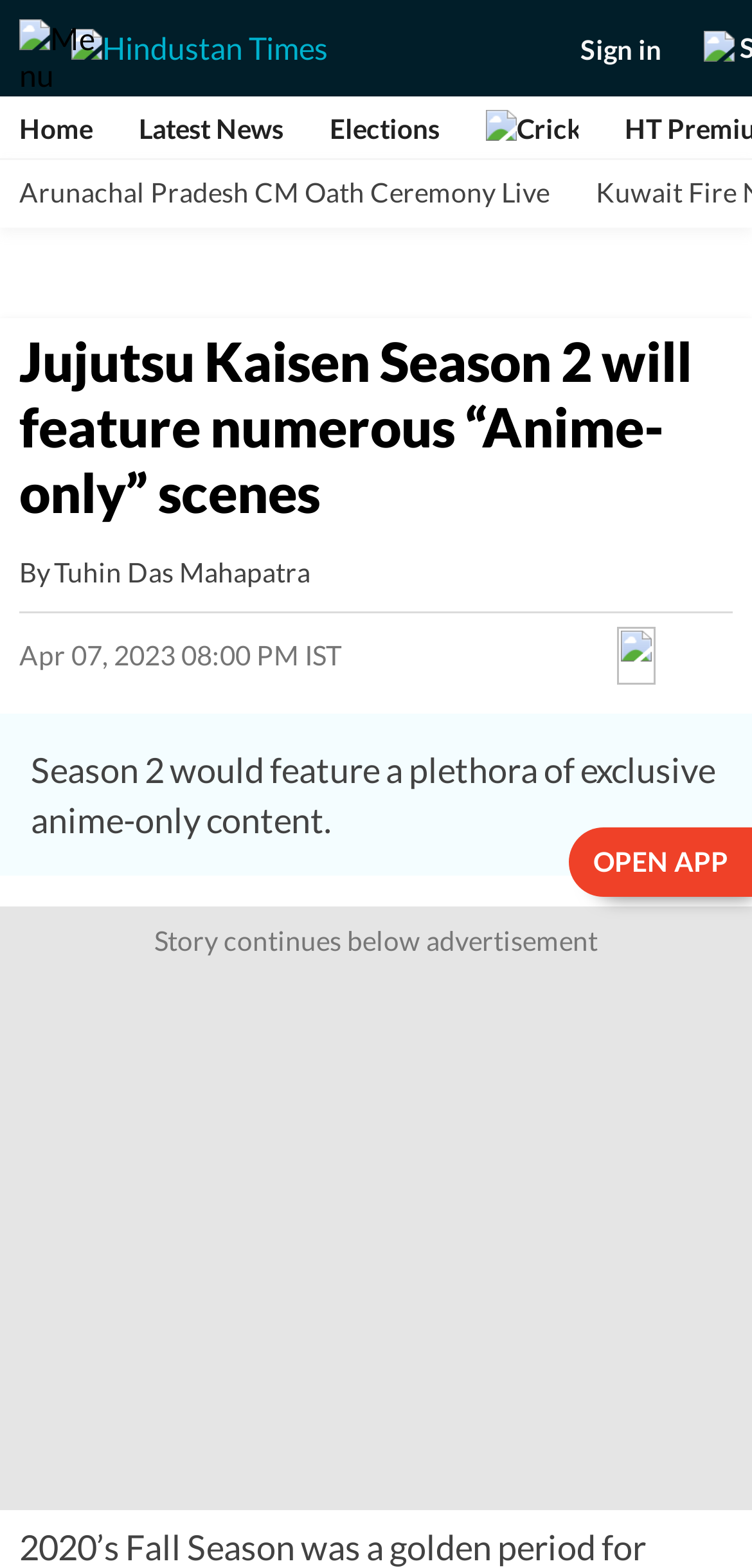Identify the main title of the webpage and generate its text content.

Jujutsu Kaisen Season 2 will feature numerous “Anime-only” scenes